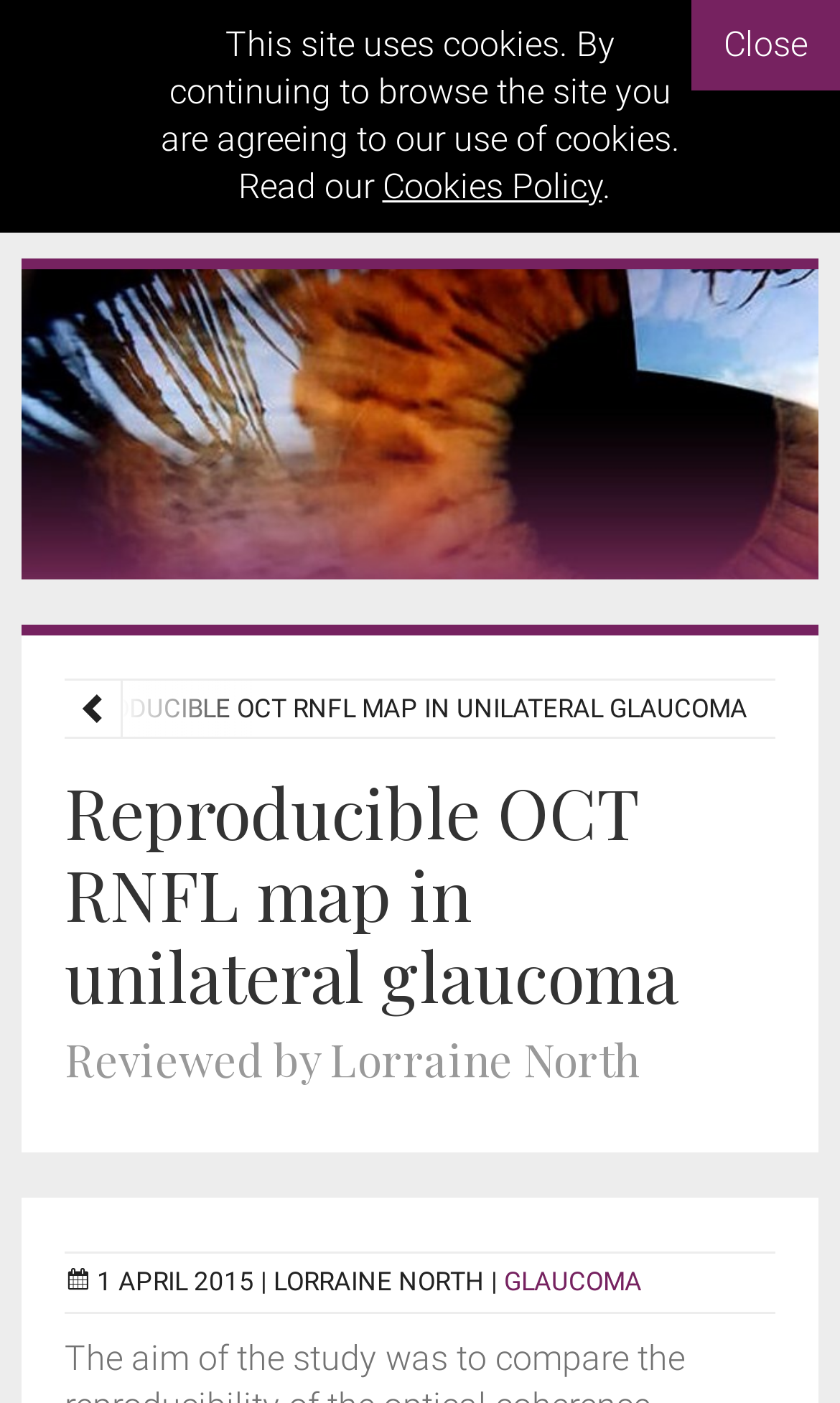From the element description Glaucoma, predict the bounding box coordinates of the UI element. The coordinates must be specified in the format (top-left x, top-left y, bottom-right x, bottom-right y) and should be within the 0 to 1 range.

[0.6, 0.903, 0.764, 0.924]